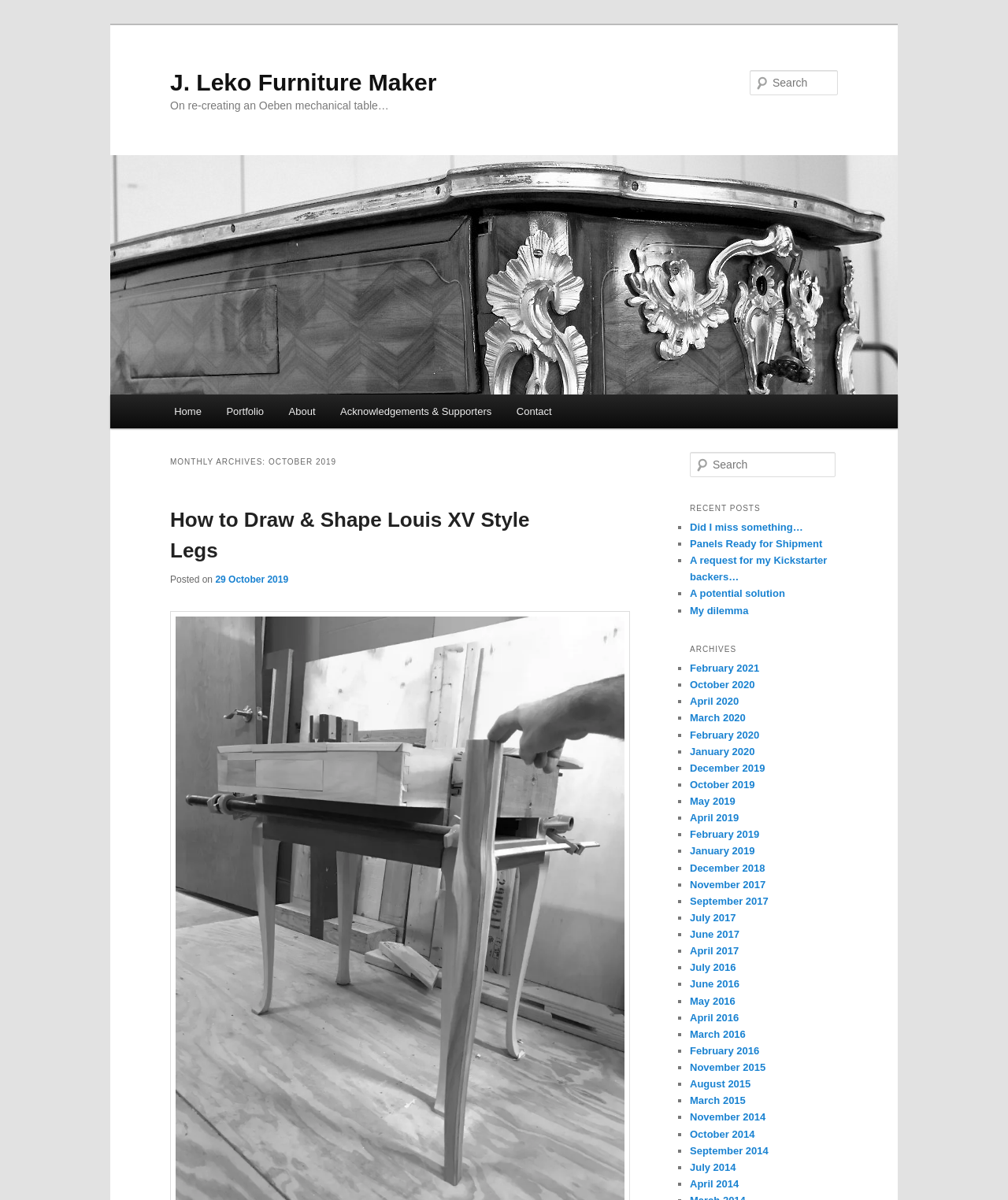What is the name of the furniture maker?
Use the screenshot to answer the question with a single word or phrase.

J. Leko